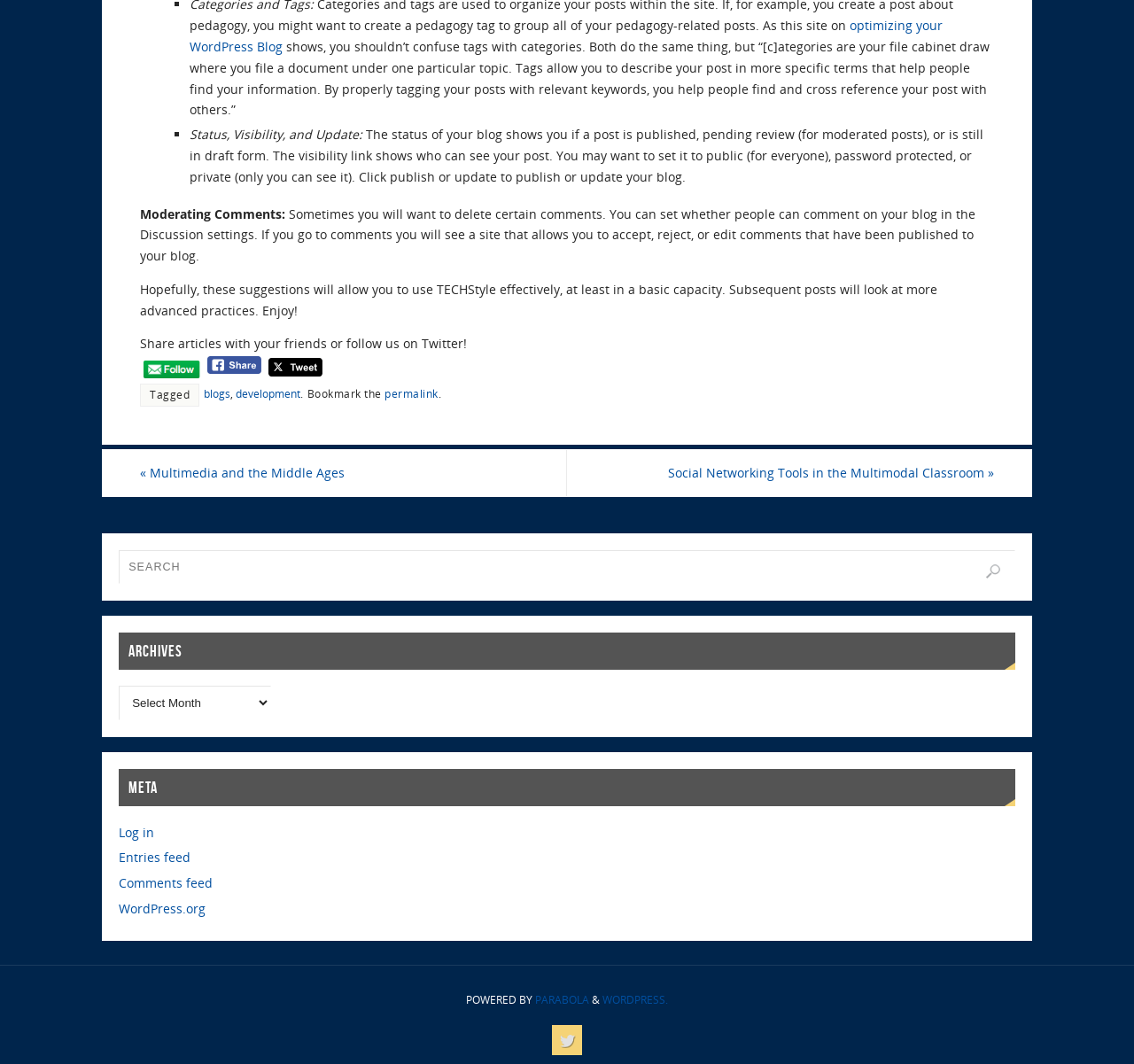What are the three options for post visibility?
Please provide a detailed and thorough answer to the question.

The webpage mentions that the visibility link shows who can see a post, and provides three options: public (for everyone), password protected, or private (only the blogger can see it). This implies that bloggers have control over who can view their posts.